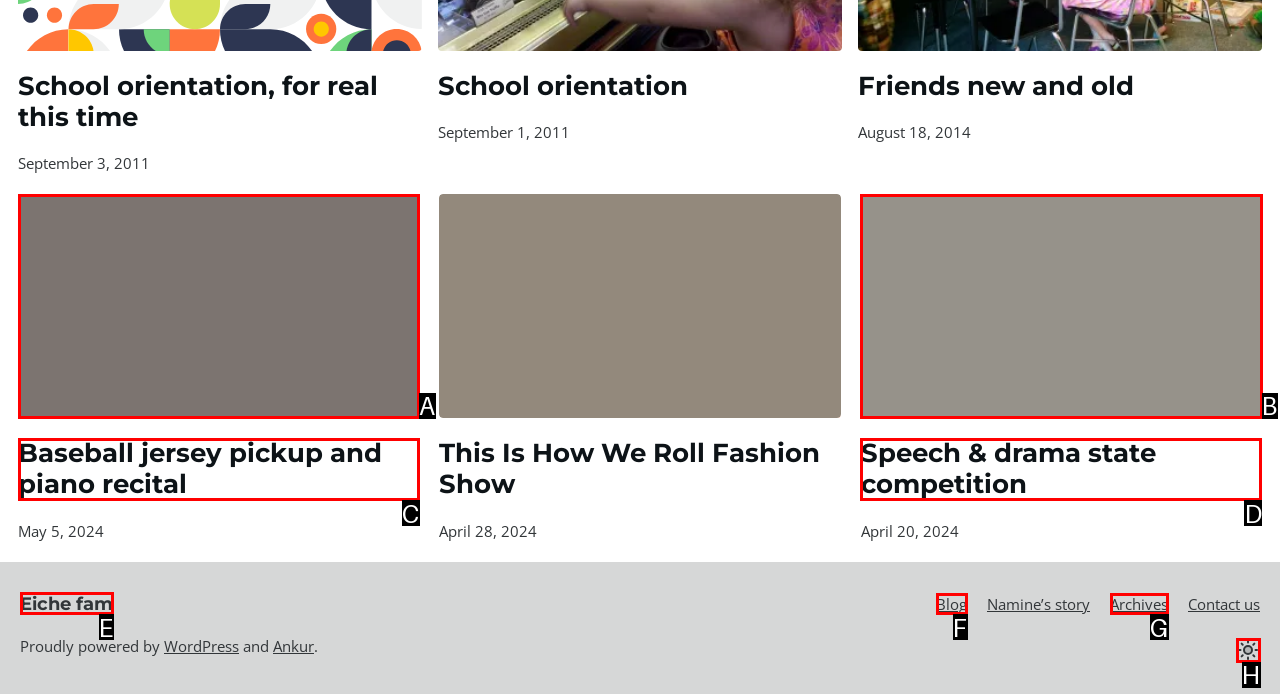Pick the option that should be clicked to perform the following task: Check 'Speech & drama state competition'
Answer with the letter of the selected option from the available choices.

B